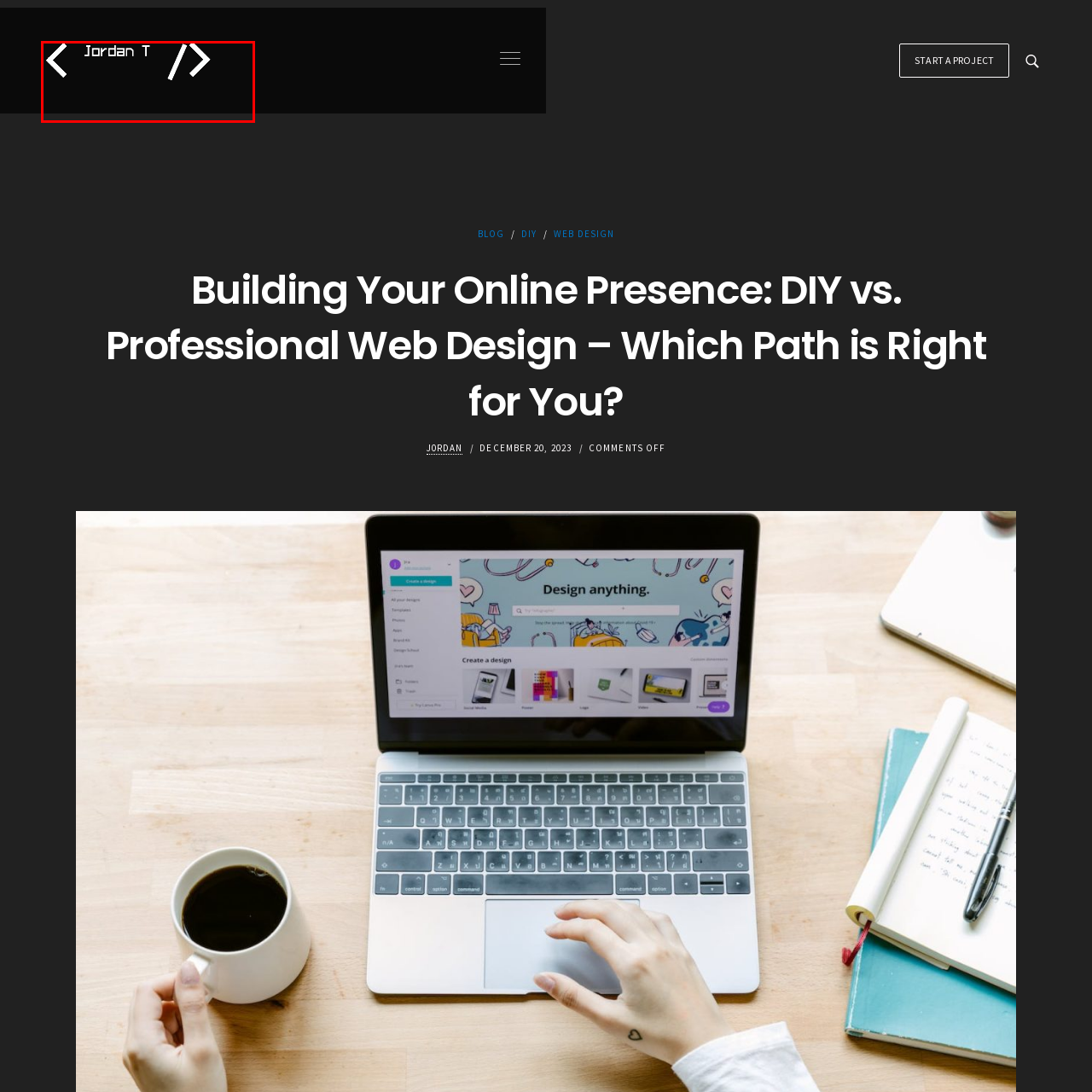Study the image enclosed in red and provide a single-word or short-phrase answer: What is the theme of the visual design?

Web design